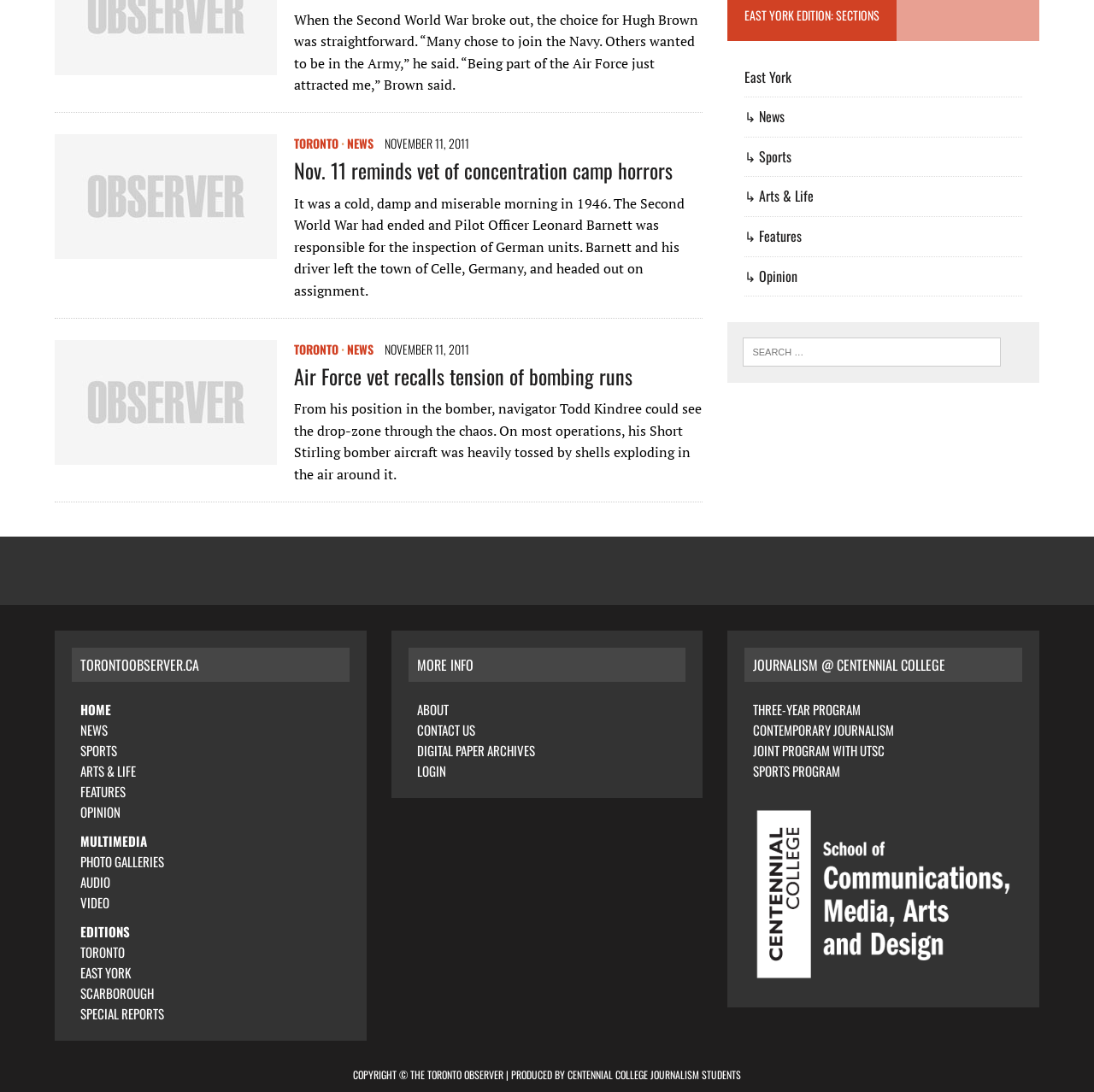Give the bounding box coordinates for the element described as: "Proudly powered by WordPress".

None